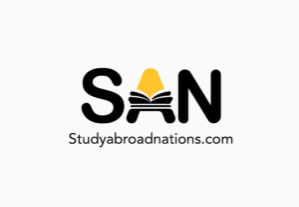Respond with a single word or phrase:
What is the website URL presented below the acronym 'SAN'?

Studyabroadnations.com